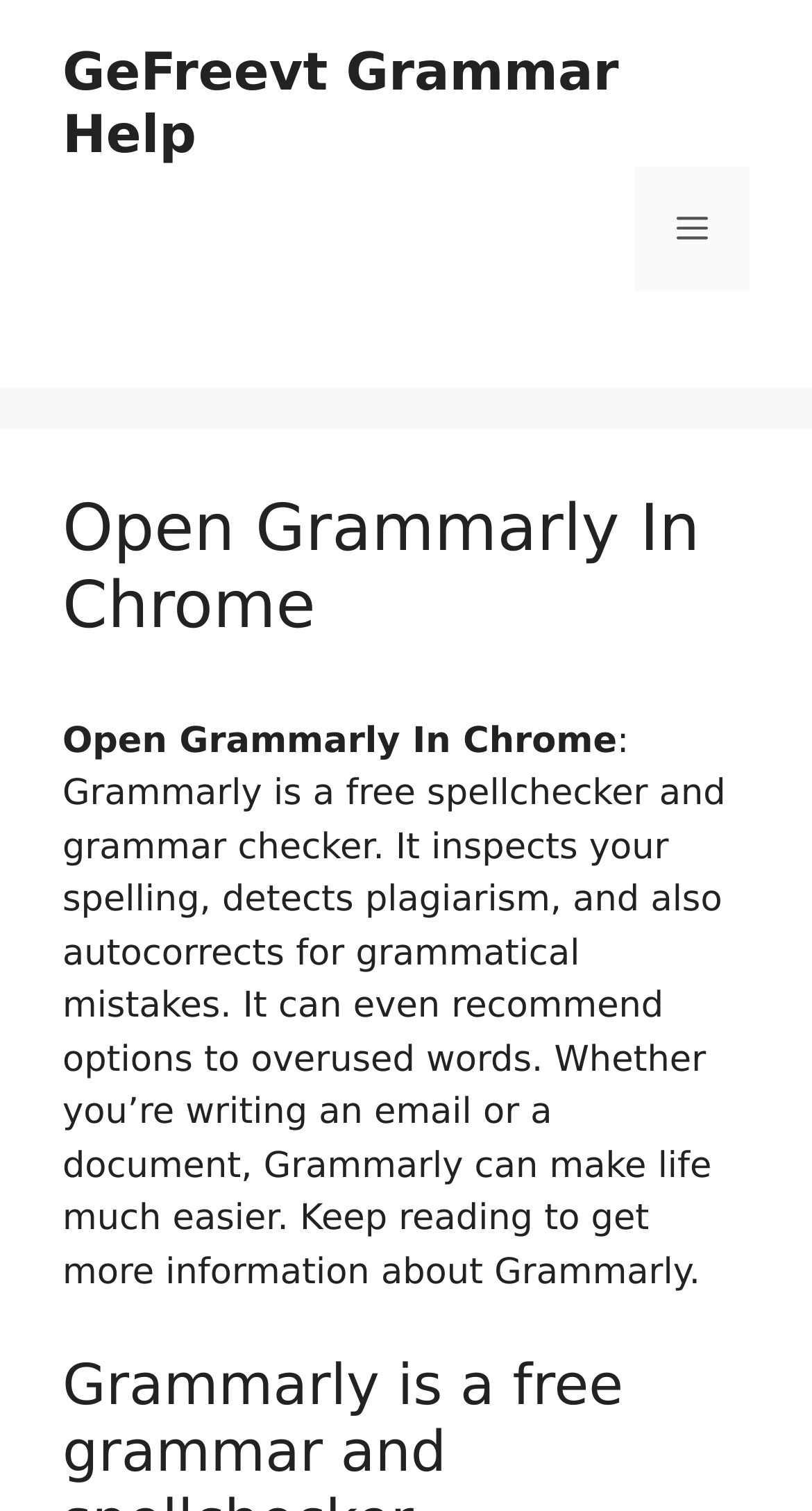Locate the bounding box of the user interface element based on this description: "GeFreevt Grammar Help".

[0.077, 0.028, 0.762, 0.109]